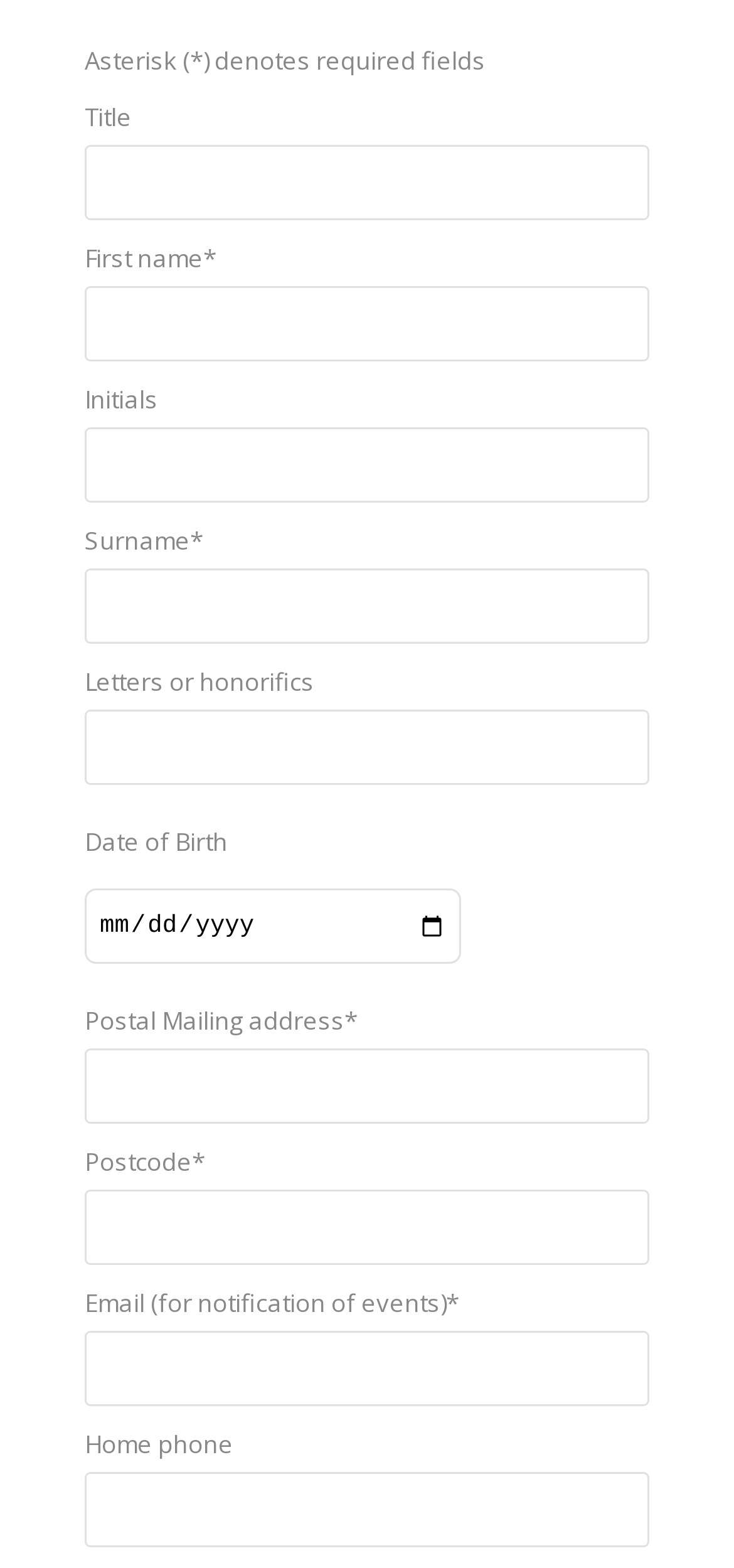Select the bounding box coordinates of the element I need to click to carry out the following instruction: "Input home phone number".

[0.115, 0.939, 0.885, 0.987]